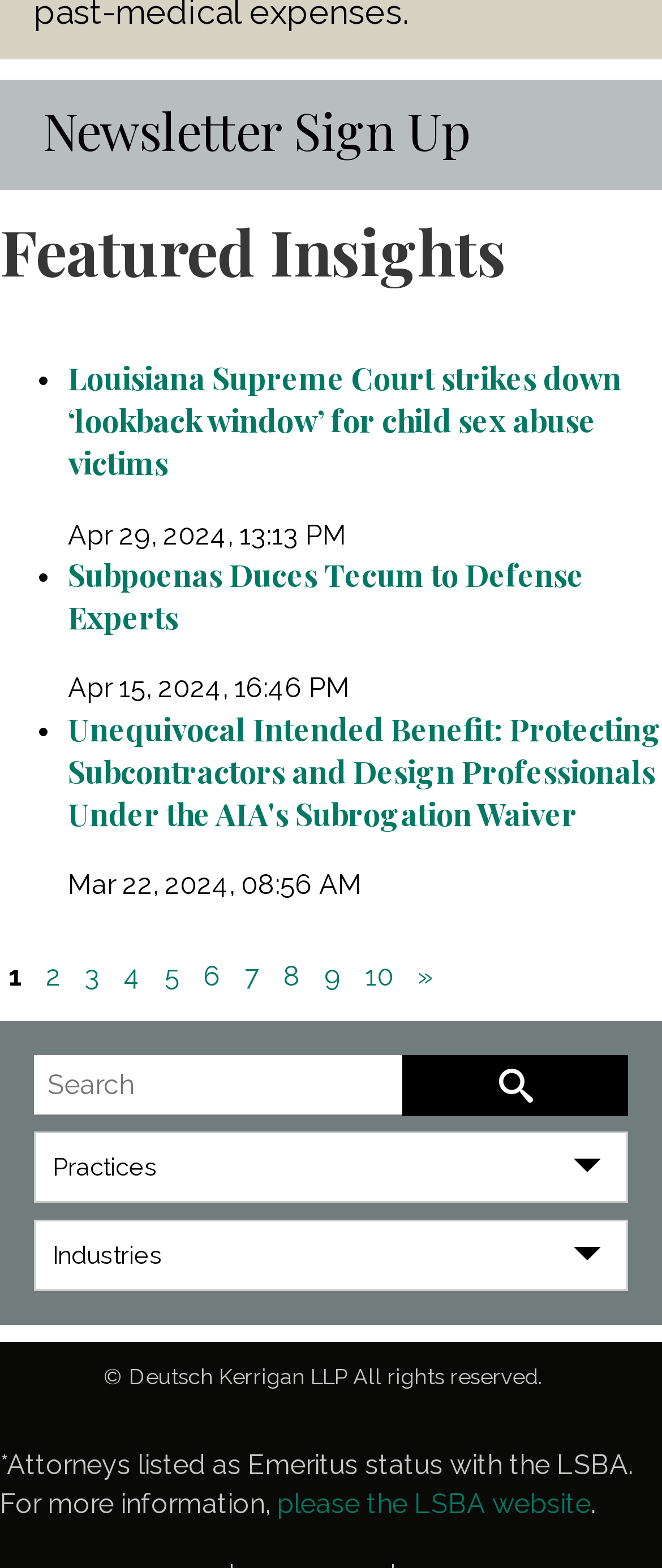Identify the bounding box coordinates of the specific part of the webpage to click to complete this instruction: "View the next page of insights".

[0.631, 0.612, 0.654, 0.633]